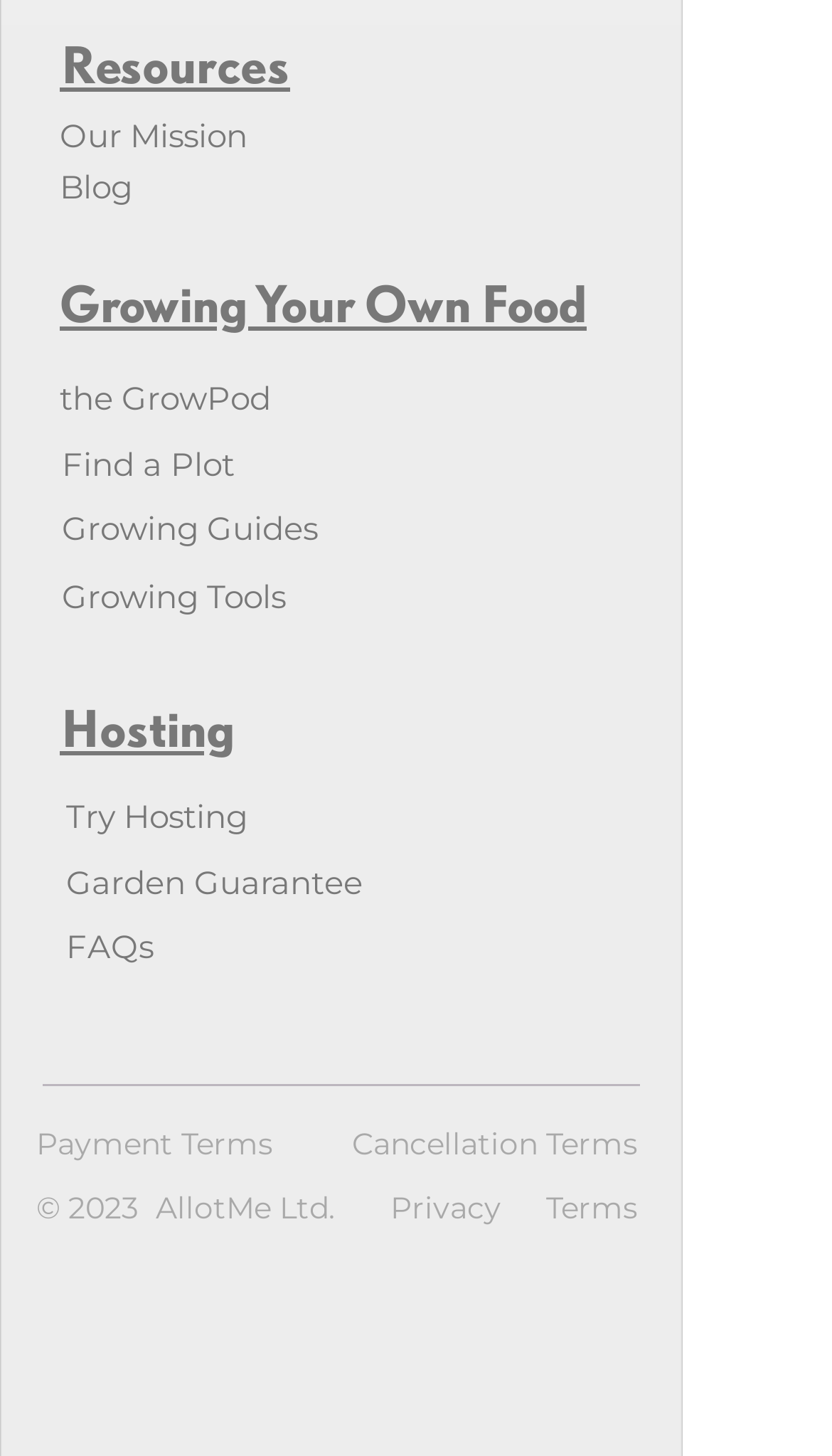Examine the image carefully and respond to the question with a detailed answer: 
What is the 'Garden Guarantee'?

The 'Garden Guarantee' link is placed under the 'Hosting' section, which suggests that it is related to hosting gardens. Therefore, the 'Garden Guarantee' is likely a guarantee or promise provided by the website for gardens hosted on their platform.